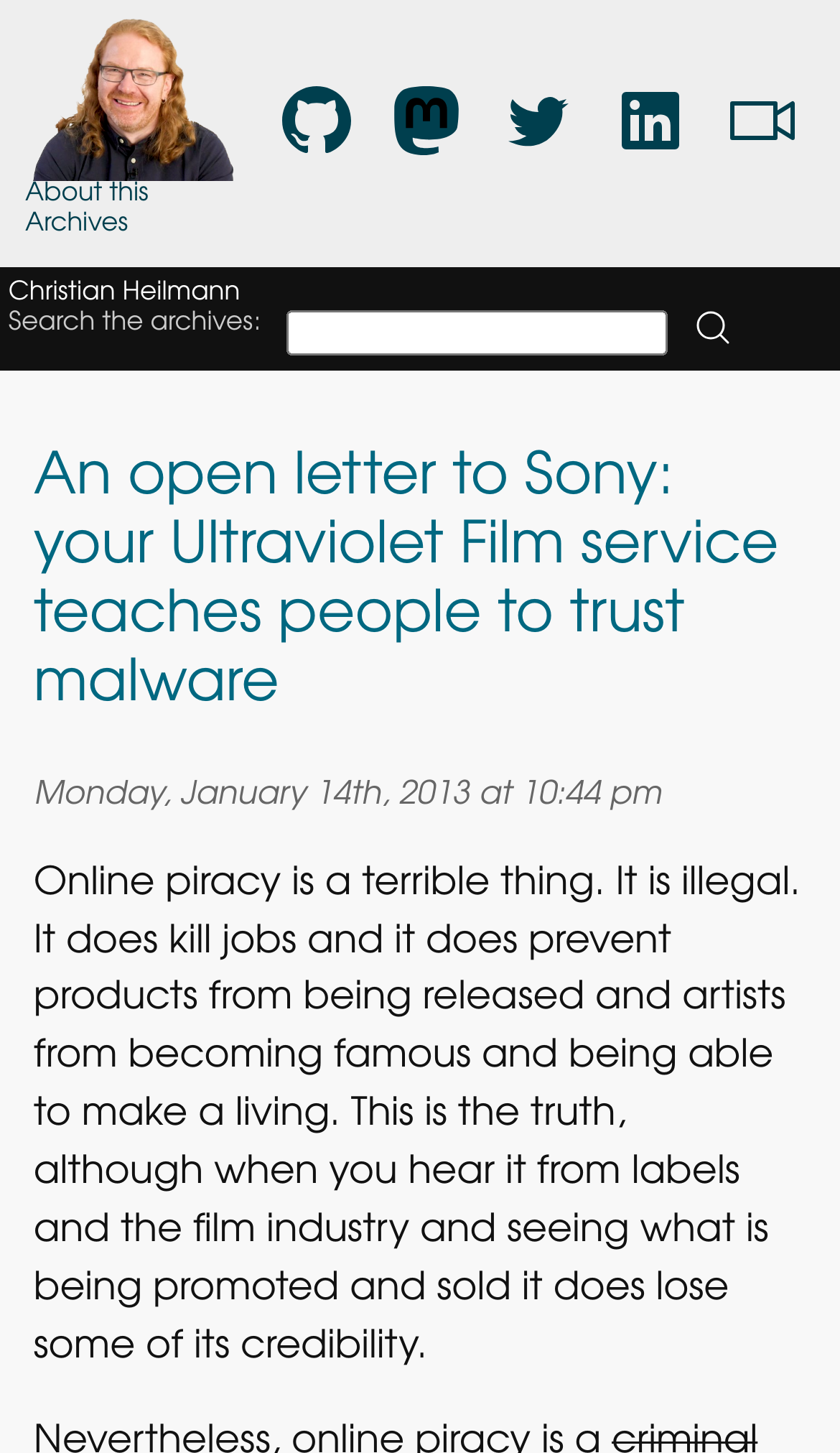What is the topic of the article?
Using the visual information, reply with a single word or short phrase.

Online piracy and Ultraviolet Film service